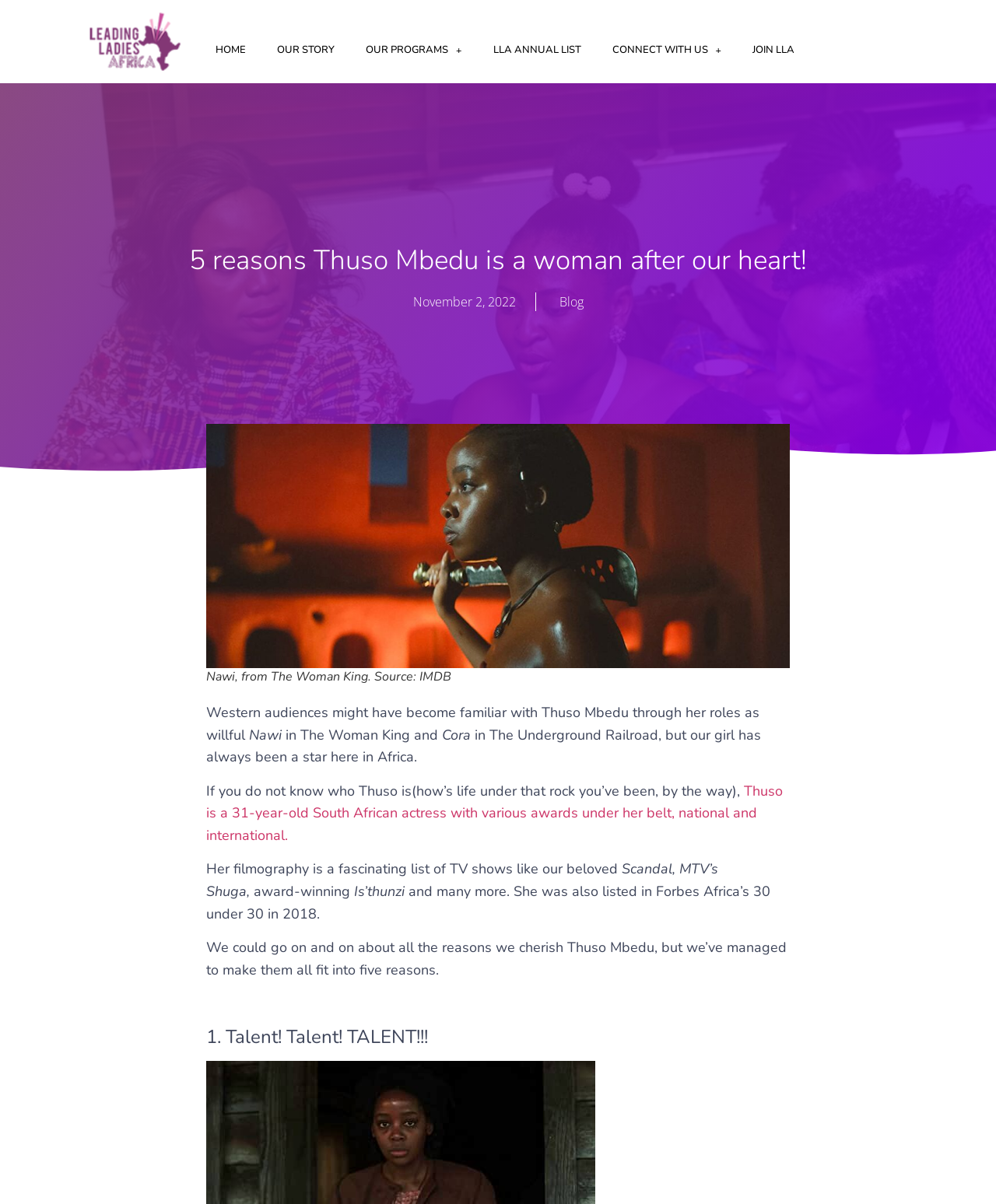Given the element description, predict the bounding box coordinates in the format (top-left x, top-left y, bottom-right x, bottom-right y). Make sure all values are between 0 and 1. Here is the element description: November 2, 2022

[0.414, 0.243, 0.518, 0.258]